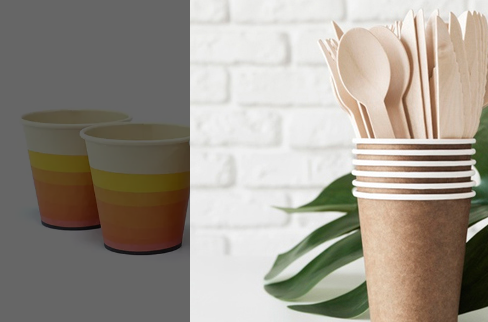Answer the question below with a single word or a brief phrase: 
What is holding the wooden utensils in place?

Rubber bands